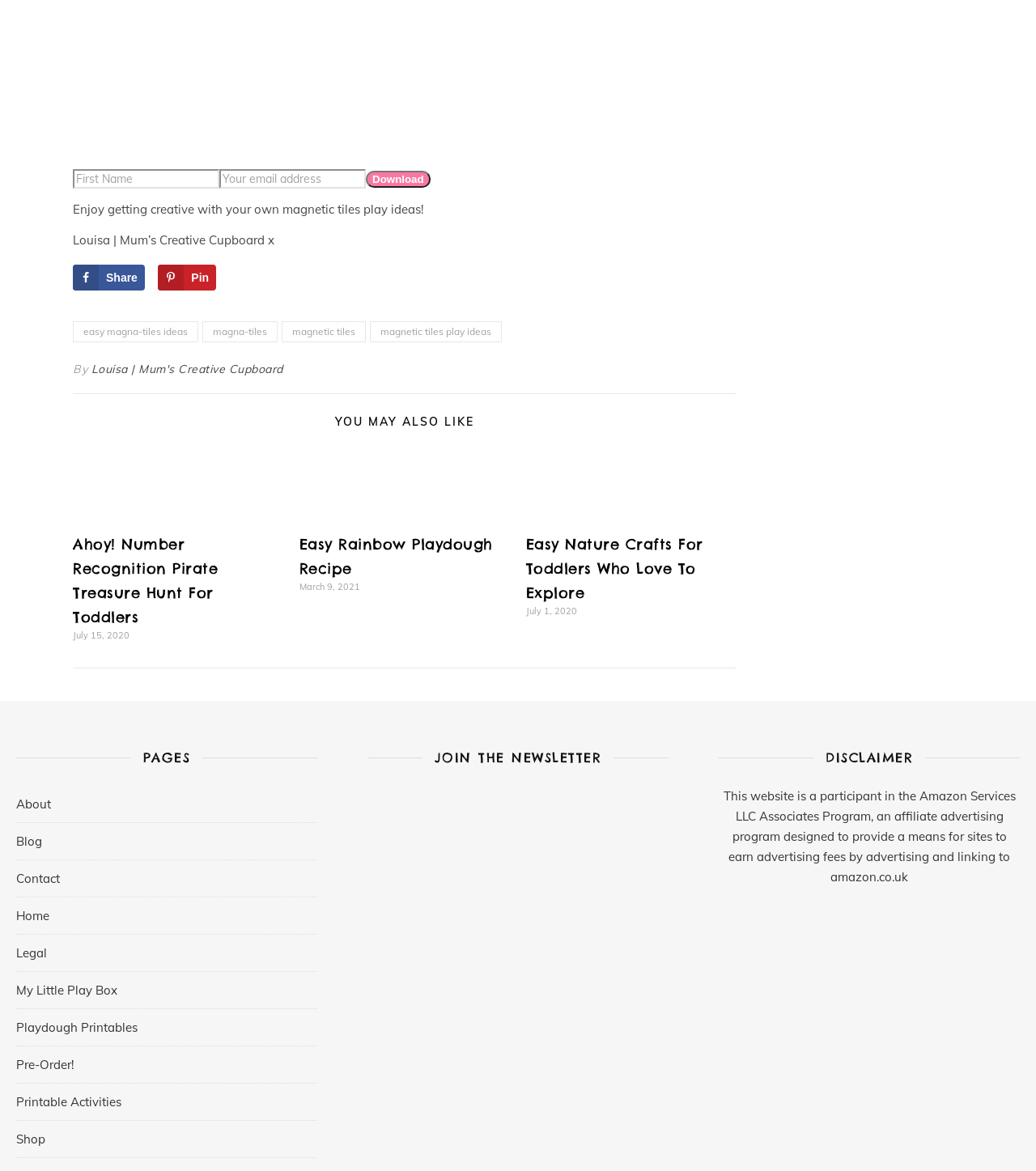Please find the bounding box coordinates of the element that needs to be clicked to perform the following instruction: "Share on Facebook". The bounding box coordinates should be four float numbers between 0 and 1, represented as [left, top, right, bottom].

[0.07, 0.226, 0.14, 0.248]